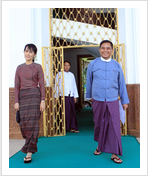Provide a single word or phrase answer to the question: 
How many individuals are visible in the image?

Three